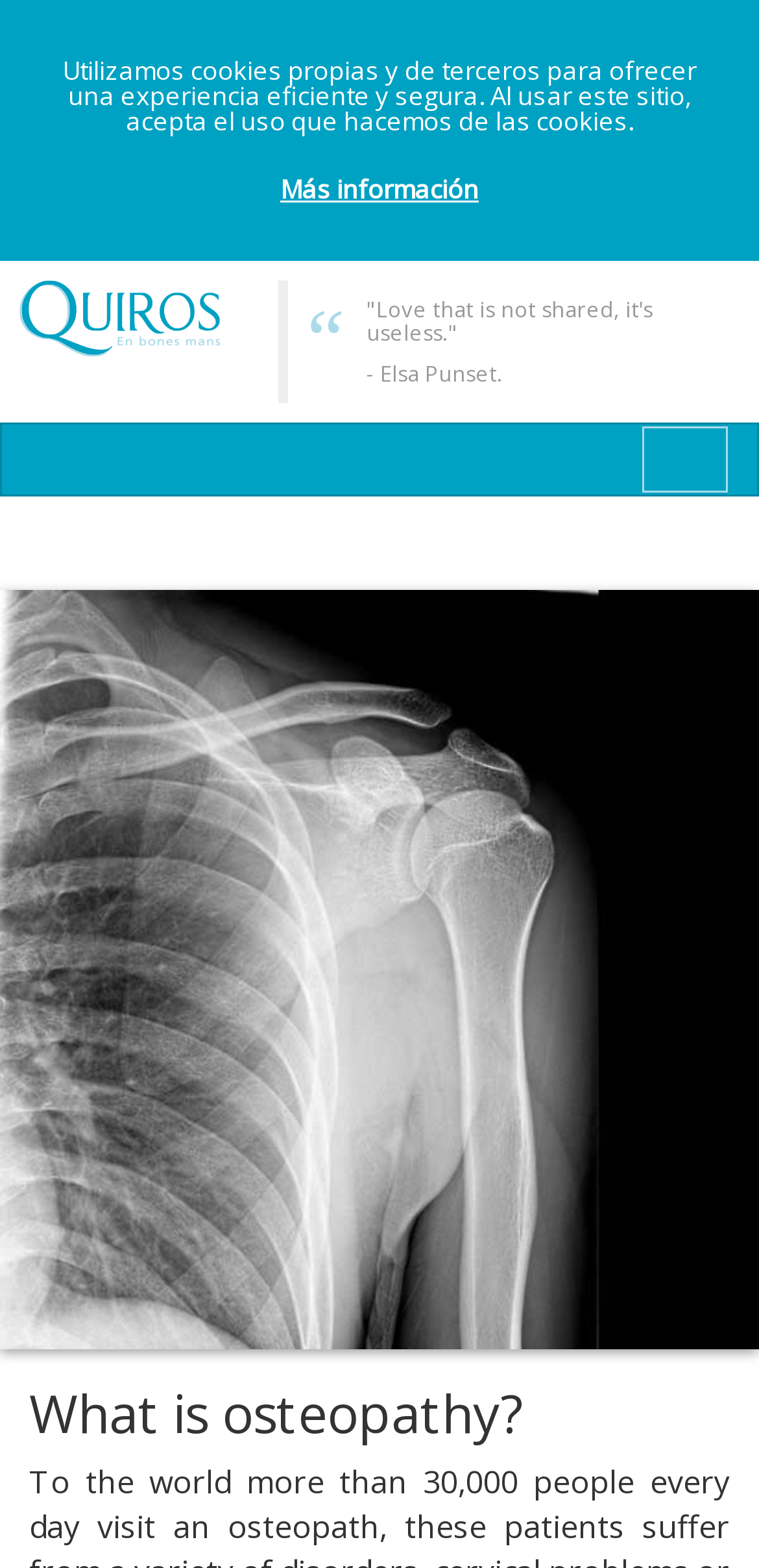What is the quote on the webpage?
Please provide a single word or phrase in response based on the screenshot.

Love that is not shared, it's useless.